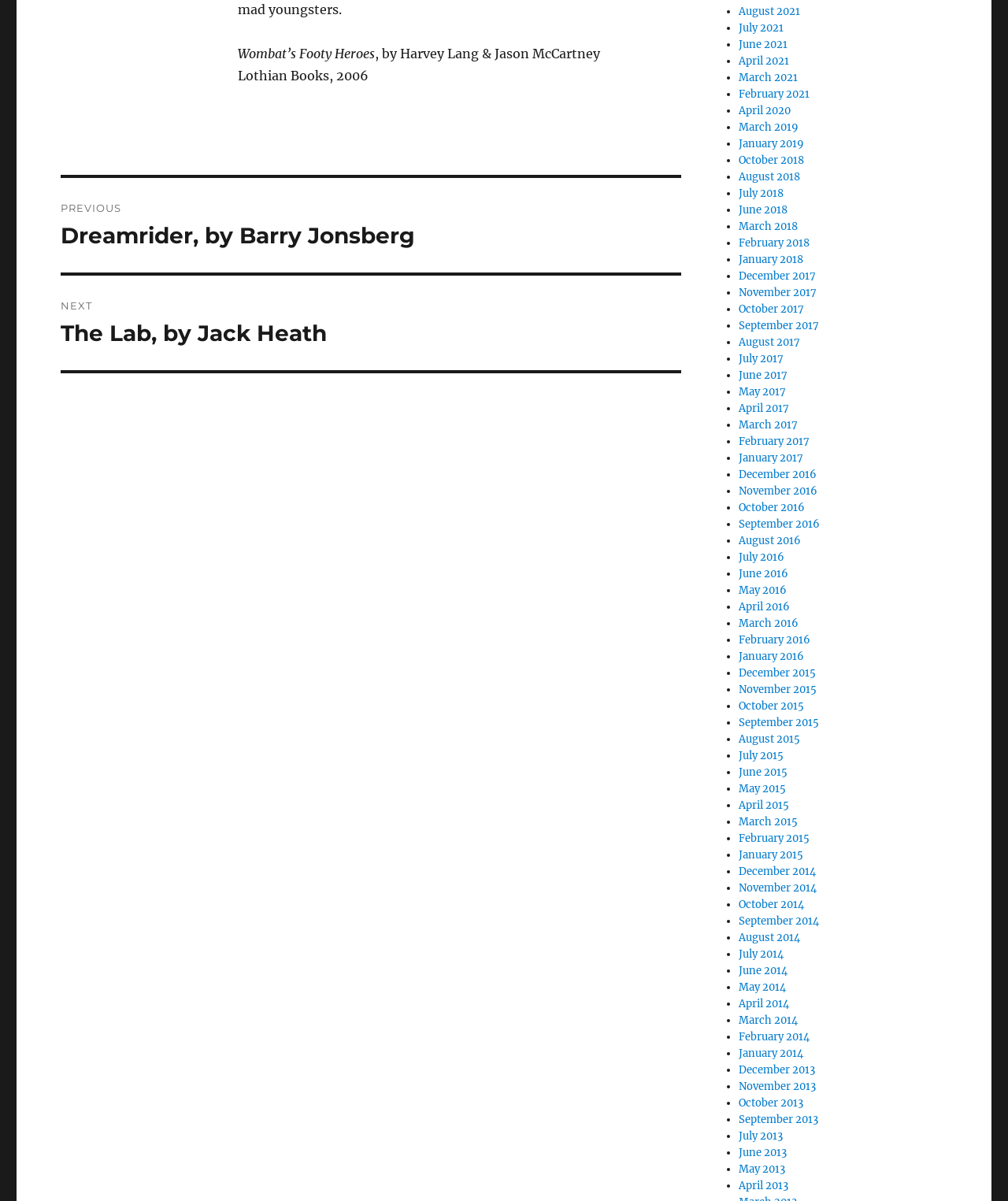What is the purpose of the list markers in the archive?
Your answer should be a single word or phrase derived from the screenshot.

To separate months